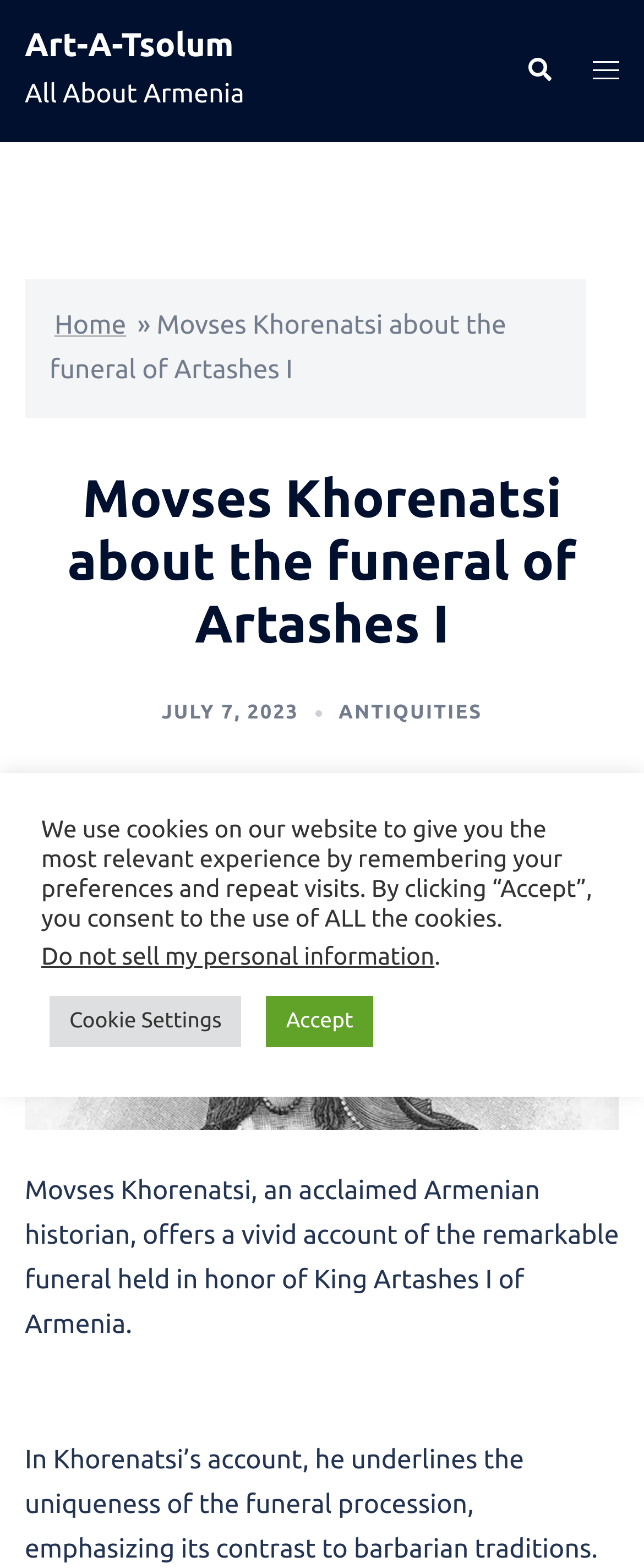Generate a comprehensive description of the webpage content.

The webpage is about an article titled "Movses Khorenatsi about the funeral of Artashes I" and is part of the "Art-A-Tsolum" website. At the top left, there is a link to the website's homepage, "Art-A-Tsolum", and a static text "All About Armenia". On the top right, there are three links: "Search", accompanied by a small image, "Toggle menu", also accompanied by a small image, and a link to the "Home" page.

Below the top navigation bar, the article's title "Movses Khorenatsi about the funeral of Artashes I" is displayed prominently, followed by a heading with the same title. The article's metadata is shown, including the date "JULY 7, 2023" and the category "ANTIQUITIES". 

The main content of the article is a static text that summarizes the article, stating that Movses Khorenatsi, an acclaimed Armenian historian, offers a vivid account of the remarkable funeral held in honor of King Artashes I of Armenia. The article also features a figure, likely an image, that takes up a significant portion of the page.

At the bottom of the page, there is a notice about the website's use of cookies, with options to "Accept" or visit "Cookie Settings". Additionally, there is a link to "Do not sell my personal information".